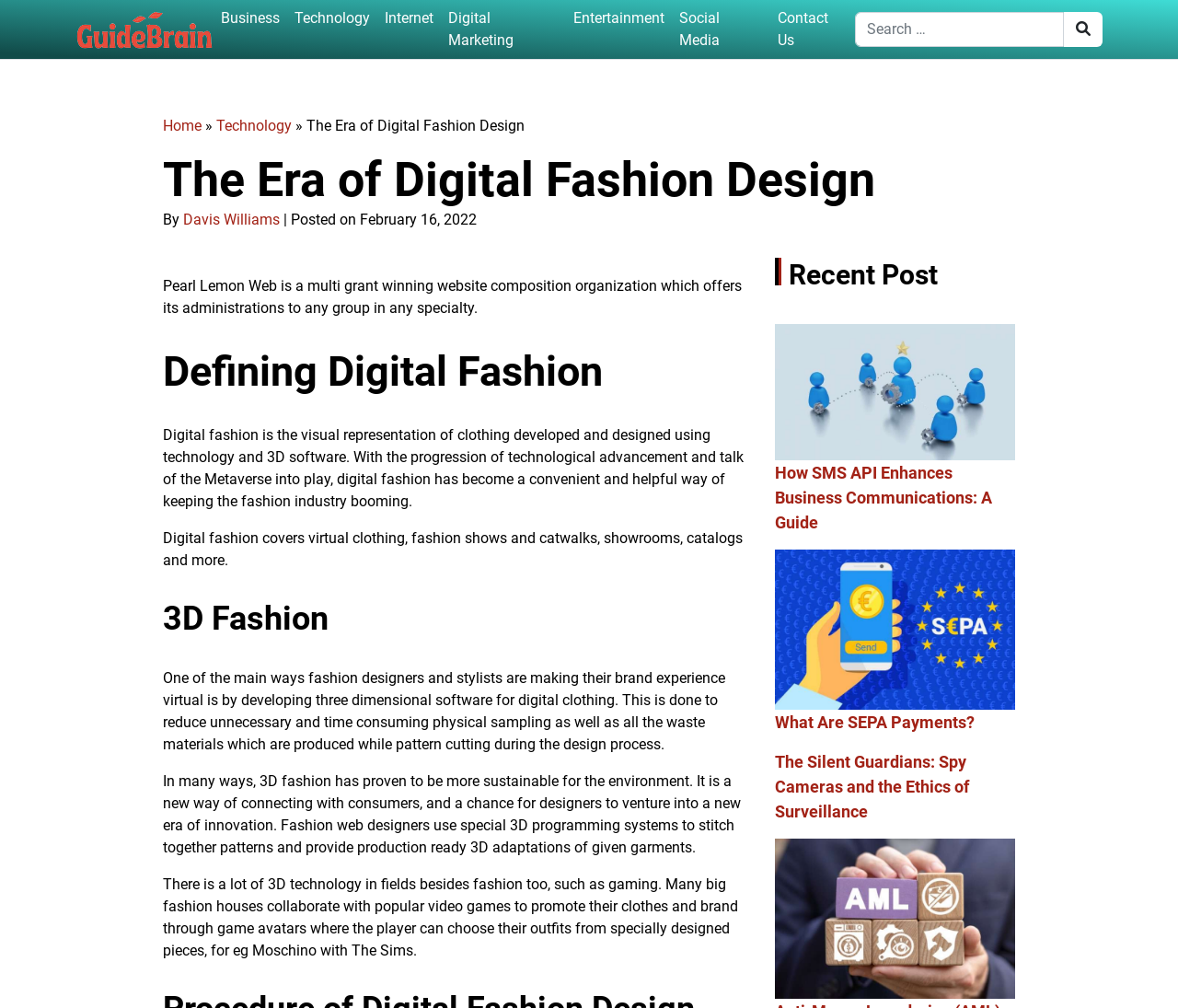Determine the bounding box coordinates of the region to click in order to accomplish the following instruction: "Go to the Technology page". Provide the coordinates as four float numbers between 0 and 1, specifically [left, top, right, bottom].

[0.244, 0.007, 0.32, 0.029]